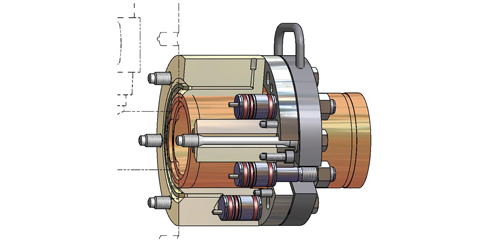Give a detailed account of the contents of the image.

The image depicts a hydraulic tensioning device, showcasing its intricate design and components. This device, developed by Schäfer Pumpen & Hydraulik GmbH, is engineered for efficiency in tensioning and releasing operations, particularly suited for replacing worn mud pump liners and valves. Key features include a robust construction with minimal components, an absence of springs for enhanced fatigue resistance, and the capability to achieve tensioning and release times in mere seconds. The design emphasizes operational simplicity, ensuring ease of use. The image provides a detailed view of the device's assembly, highlighting its mechanical parts and construction, essential for understanding its functionality and application in industrial settings.